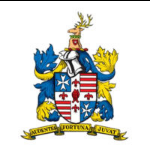Use a single word or phrase to answer the following:
What do the bold blue and gold colors of the supporters' mantling represent?

Loyalty and excellence